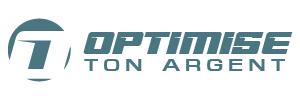Explain in detail what you see in the image.

The image features the logo of "Optimise Ton Argent," a brand that appears to focus on financial guidance and strategies to optimize personal finances. The logo is designed with a modern aesthetic, featuring a stylized "O" and "1" that convey a sense of professionalism and innovation. This branding likely reflects the website's aim to attract users interested in enhancing their financial literacy and improving their economic situations through various online resources and tips. The overall color scheme suggests a calm yet authoritative approach to financial advice.